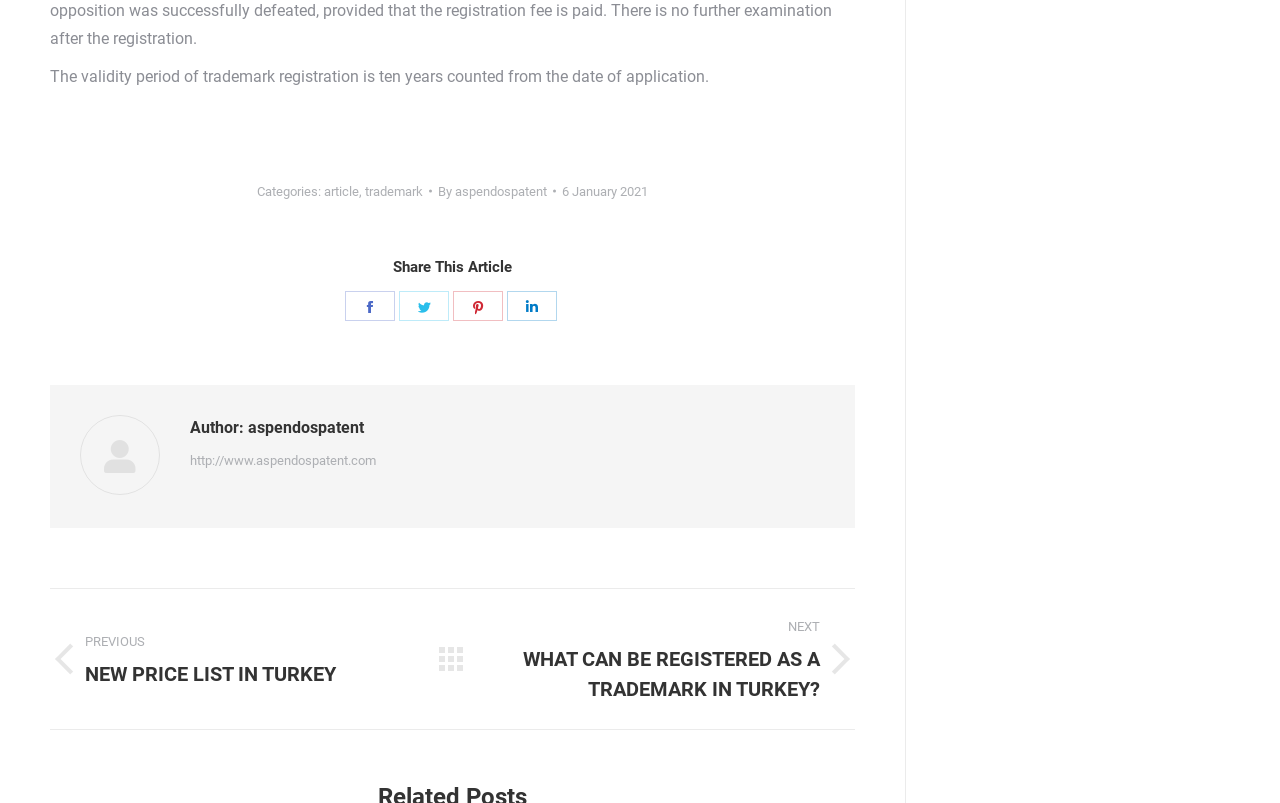What categories does the article belong to?
Please look at the screenshot and answer in one word or a short phrase.

Article, trademark